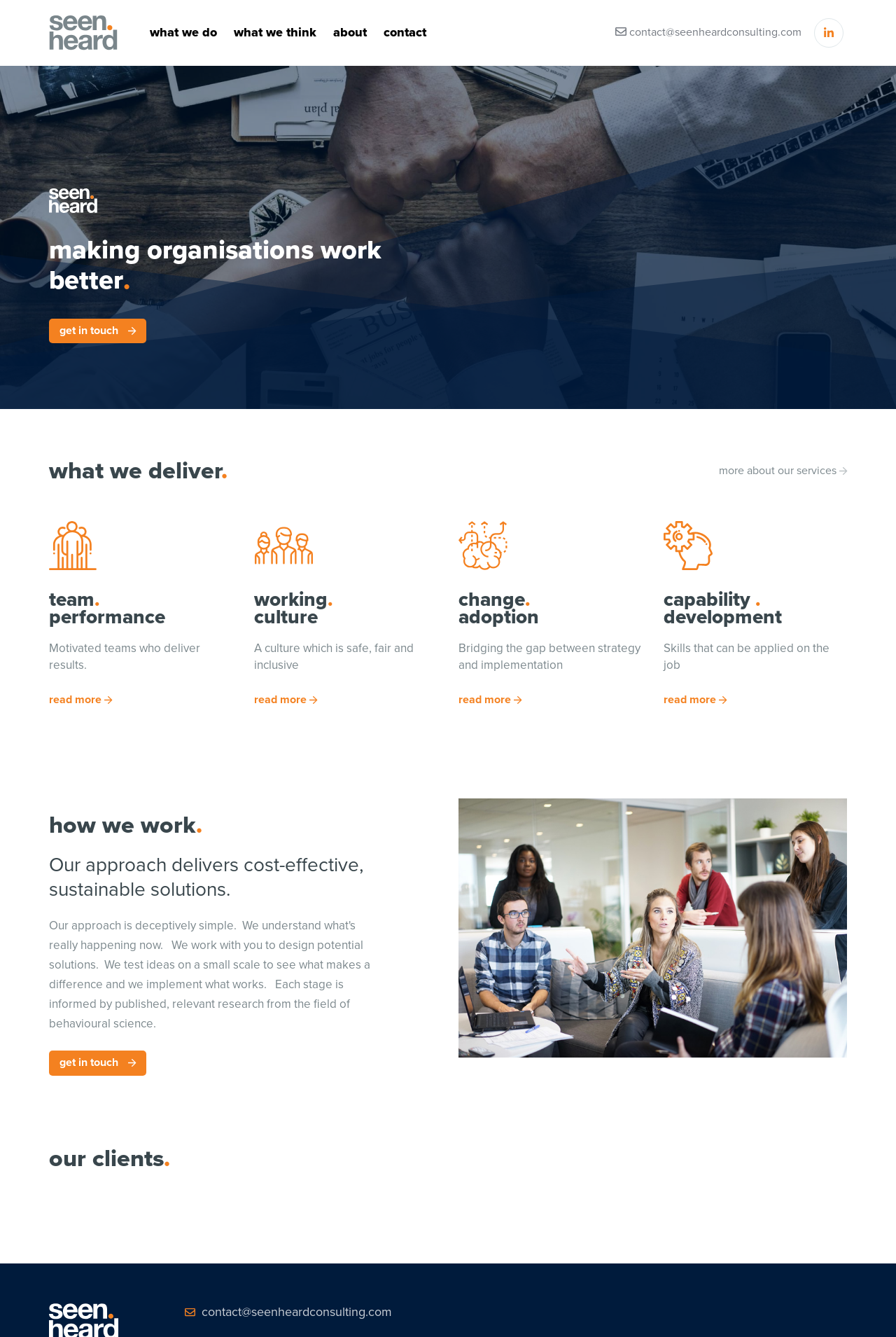Determine the bounding box coordinates of the section to be clicked to follow the instruction: "Contact us". The coordinates should be given as four float numbers between 0 and 1, formatted as [left, top, right, bottom].

[0.677, 0.014, 0.905, 0.035]